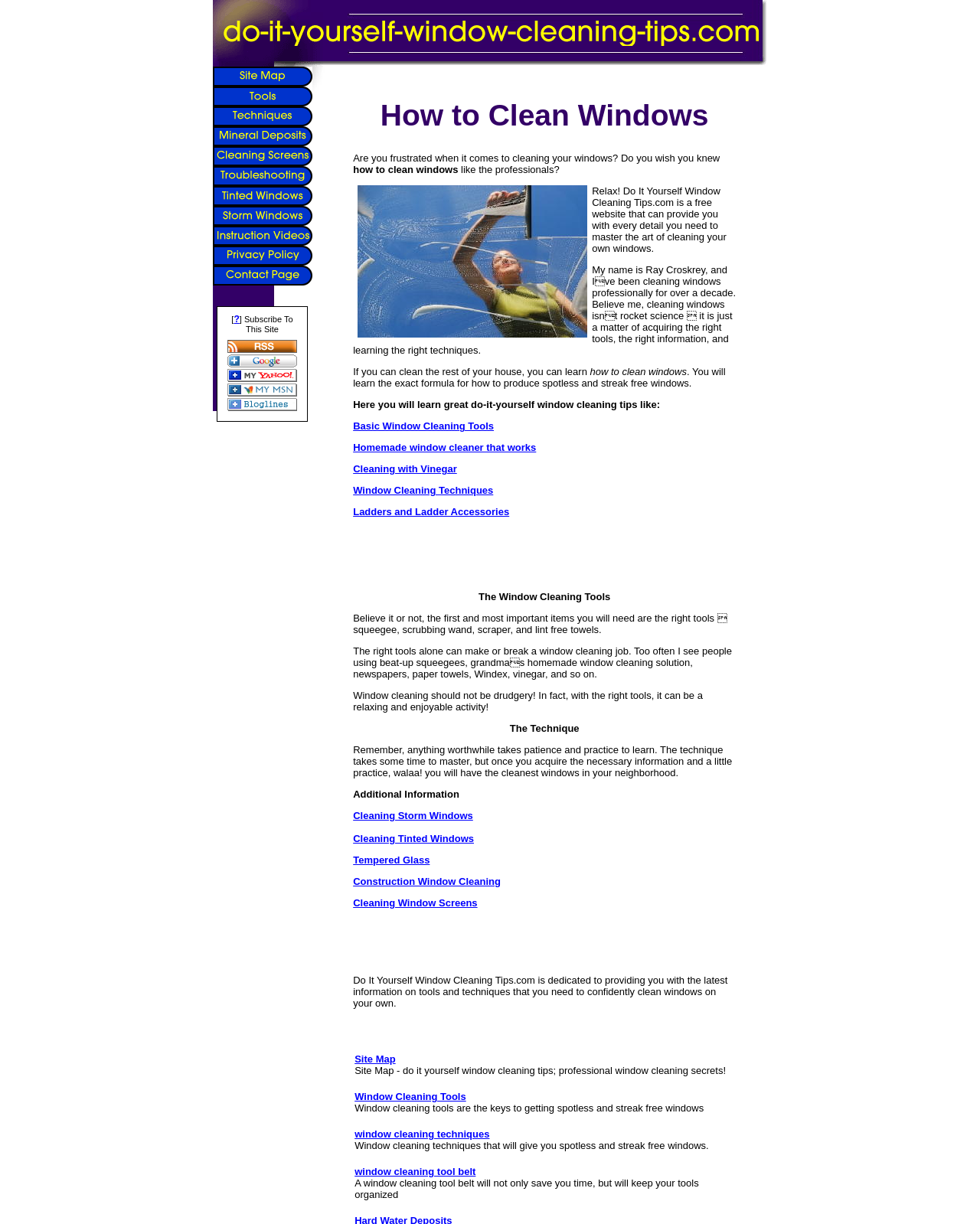Determine the bounding box coordinates of the clickable region to execute the instruction: "Click on 'Site Map'". The coordinates should be four float numbers between 0 and 1, denoted as [left, top, right, bottom].

[0.217, 0.063, 0.318, 0.073]